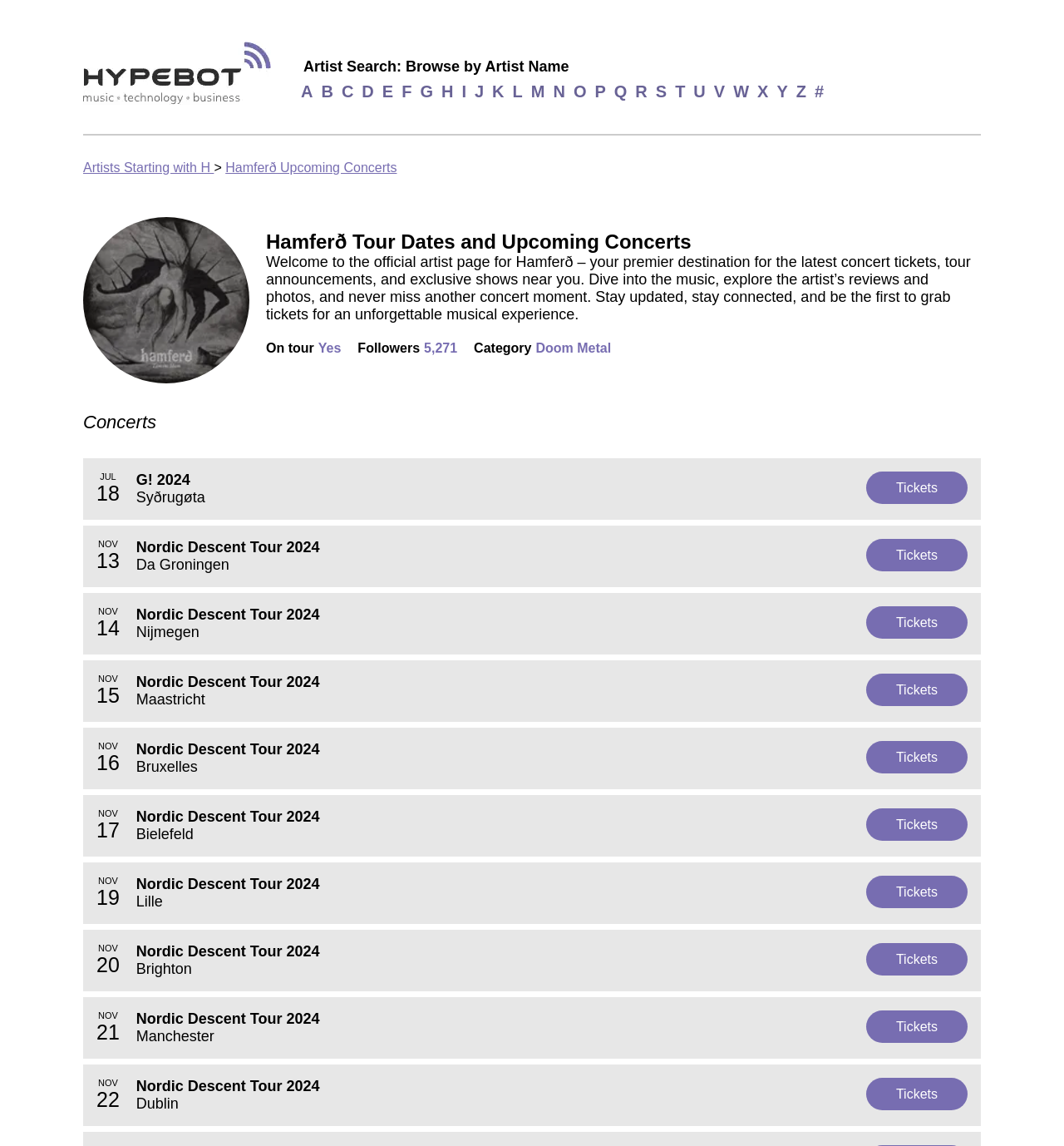Identify the primary heading of the webpage and provide its text.

Hamferð Tour Dates and Upcoming Concerts